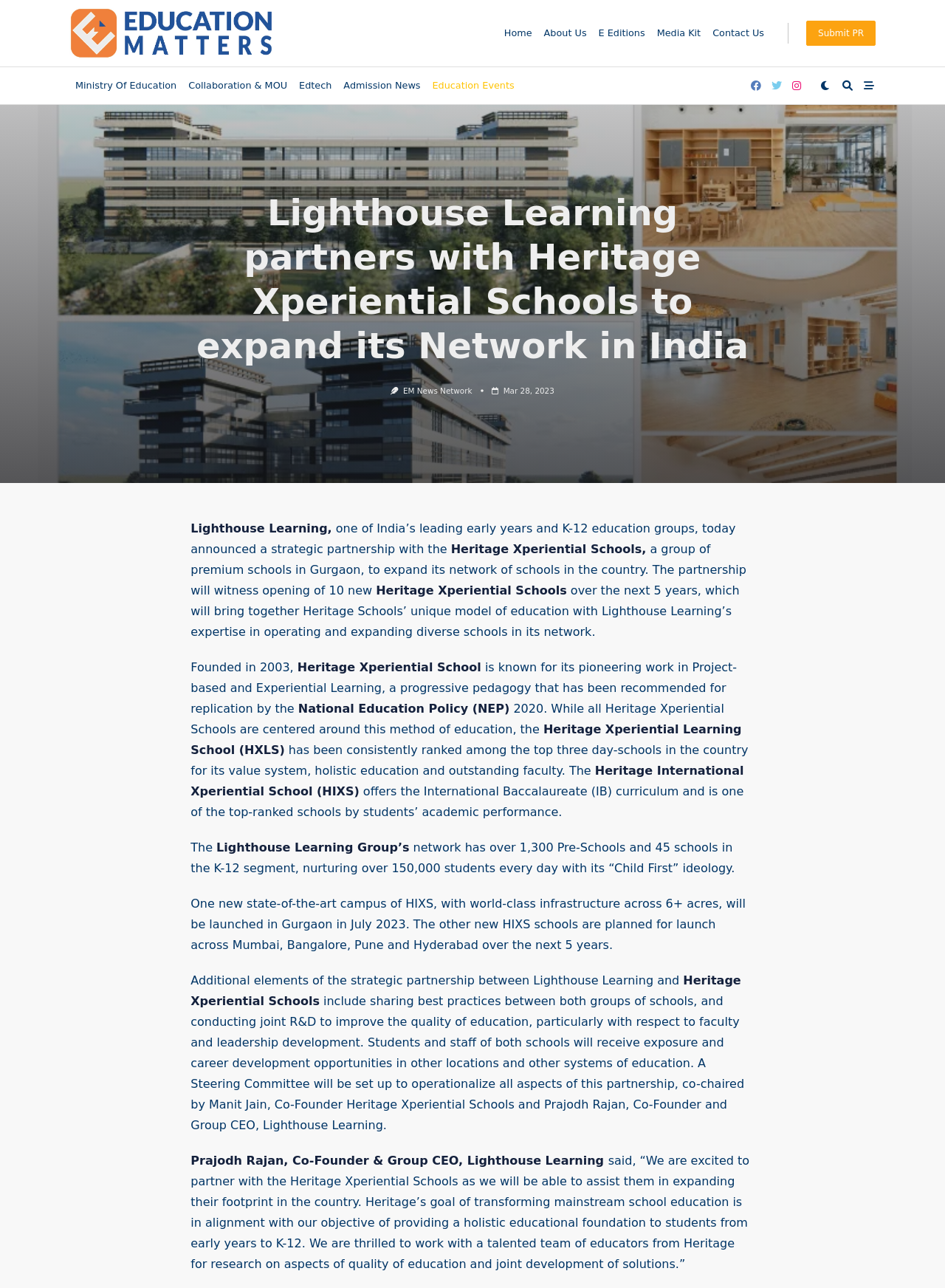Give a concise answer using only one word or phrase for this question:
What is the name of the curriculum offered by Heritage International Xperiential School?

International Baccalaureate (IB)